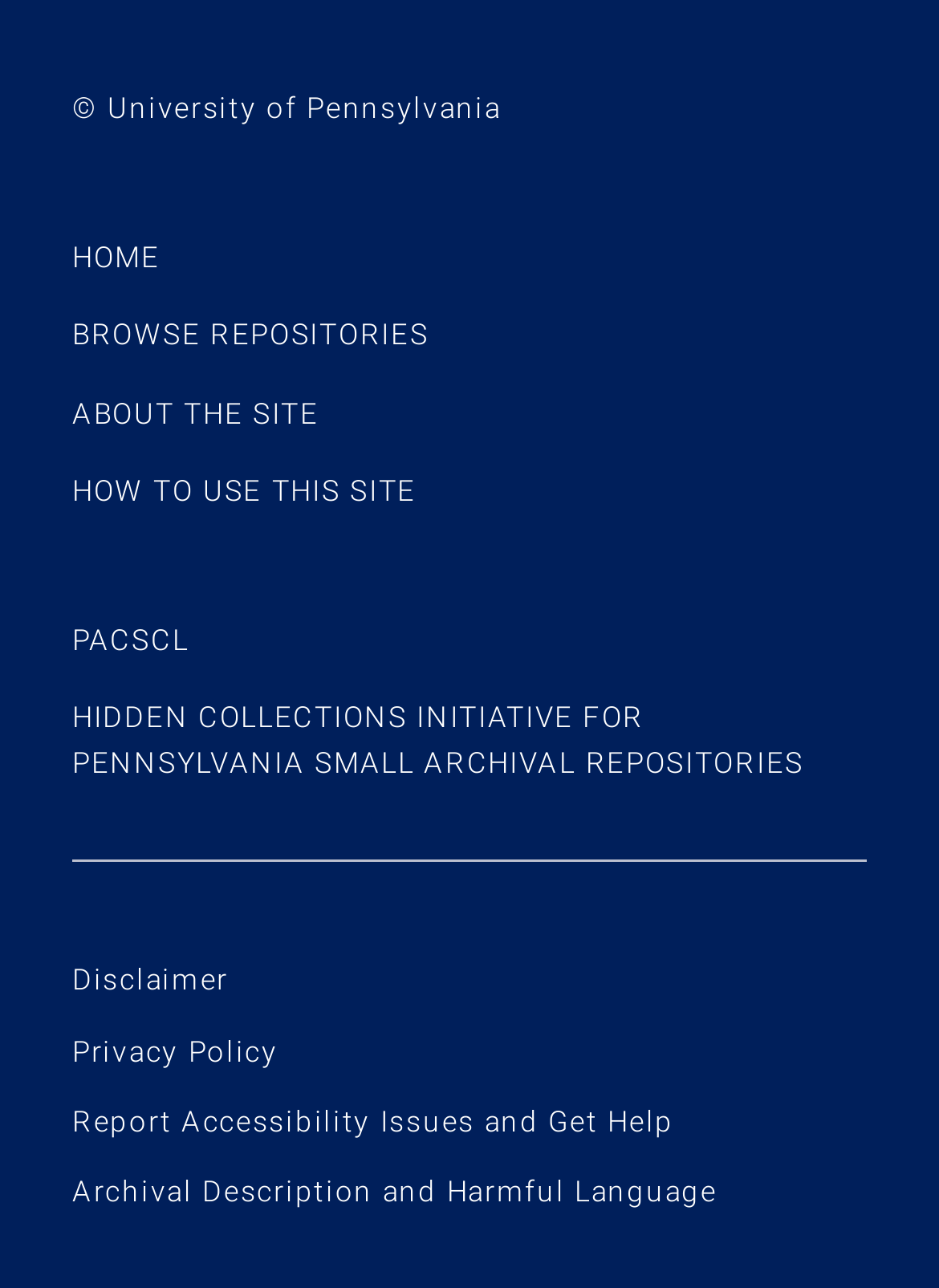Pinpoint the bounding box coordinates for the area that should be clicked to perform the following instruction: "browse repositories".

[0.077, 0.247, 0.457, 0.274]